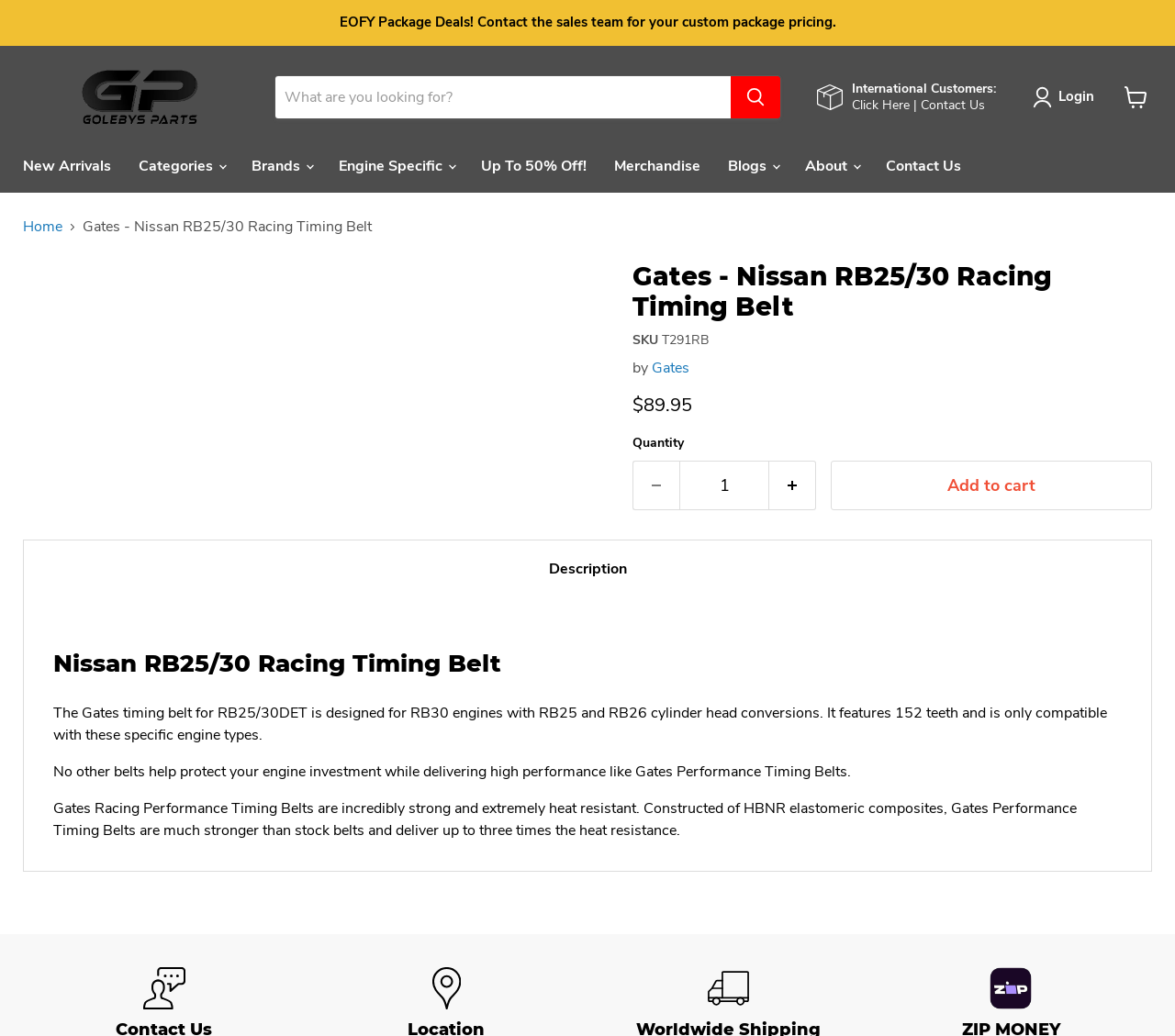What is the purpose of the 'Add to cart' button?
Provide a fully detailed and comprehensive answer to the question.

The 'Add to cart' button is a call-to-action button that allows users to add the Gates - Nissan RB25/30 Racing Timing Belt to their shopping cart, indicating their intention to purchase the product.